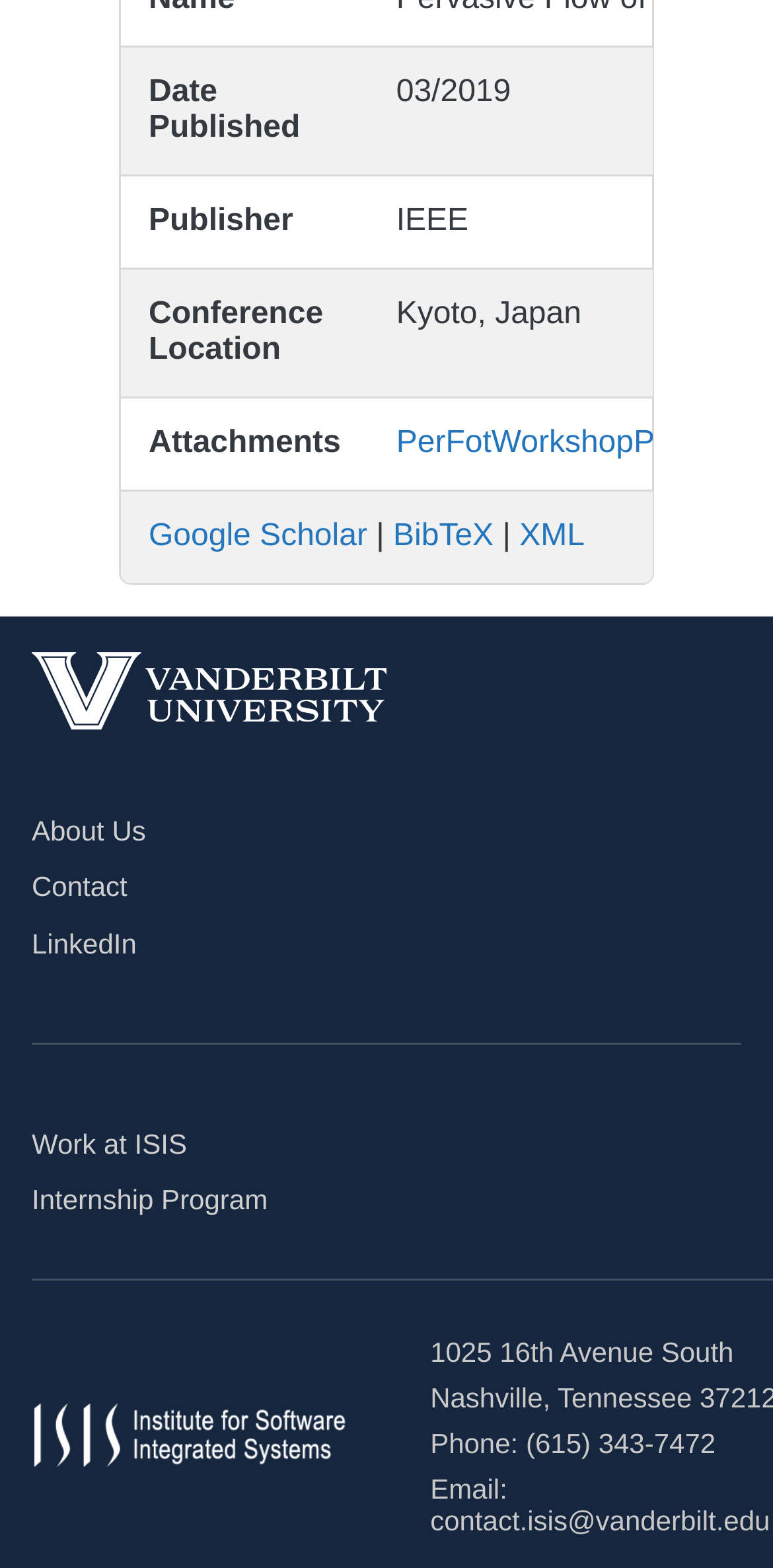Indicate the bounding box coordinates of the clickable region to achieve the following instruction: "download PerFotWorkshopPettet.pdf."

[0.513, 0.272, 0.995, 0.293]